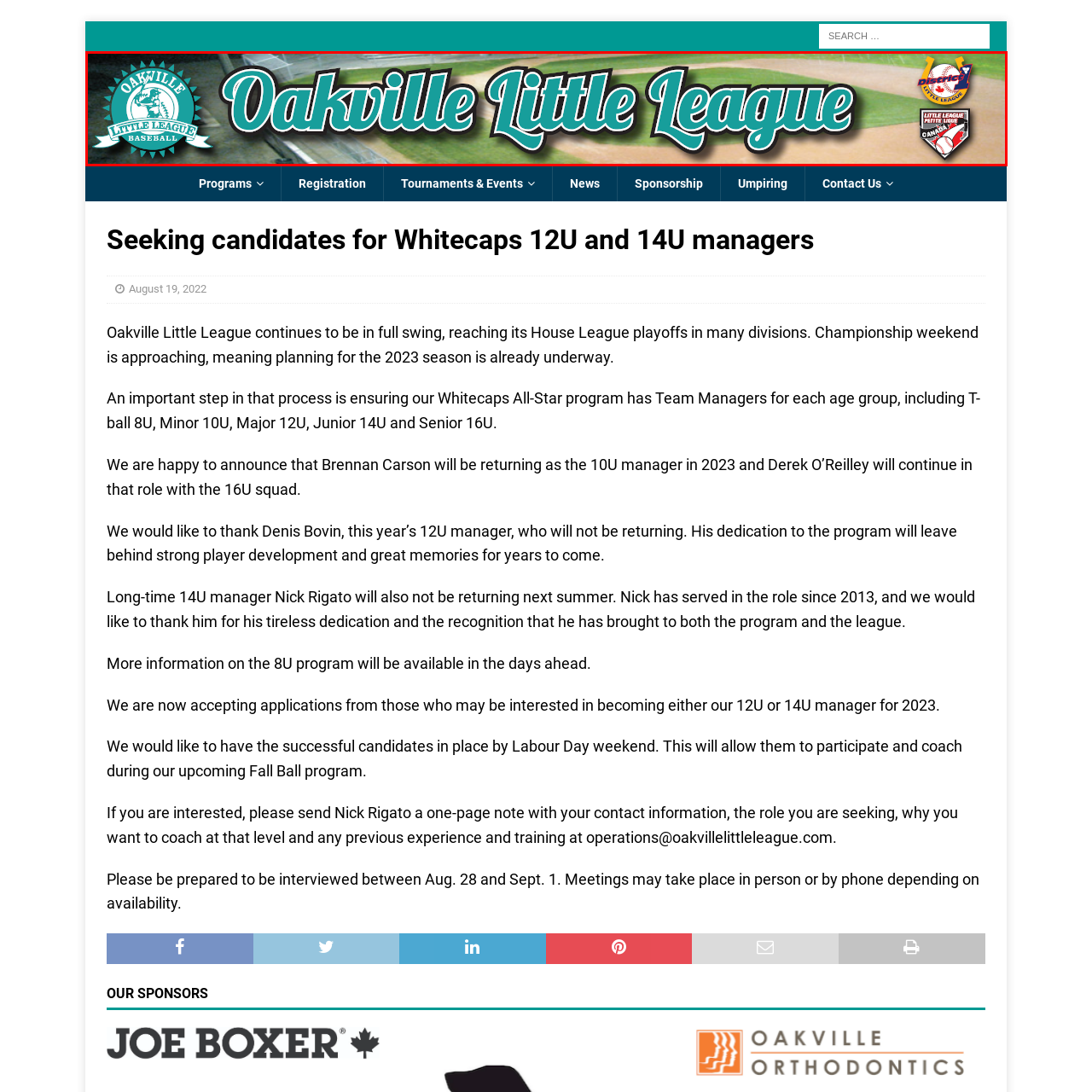What is the font style of the text 'Oakville Little League'?
Review the image marked by the red bounding box and deliver a detailed response to the question.

The caption describes the font style of the text 'Oakville Little League' as bold and curvy, which conveys a sense of friendliness and approachability.